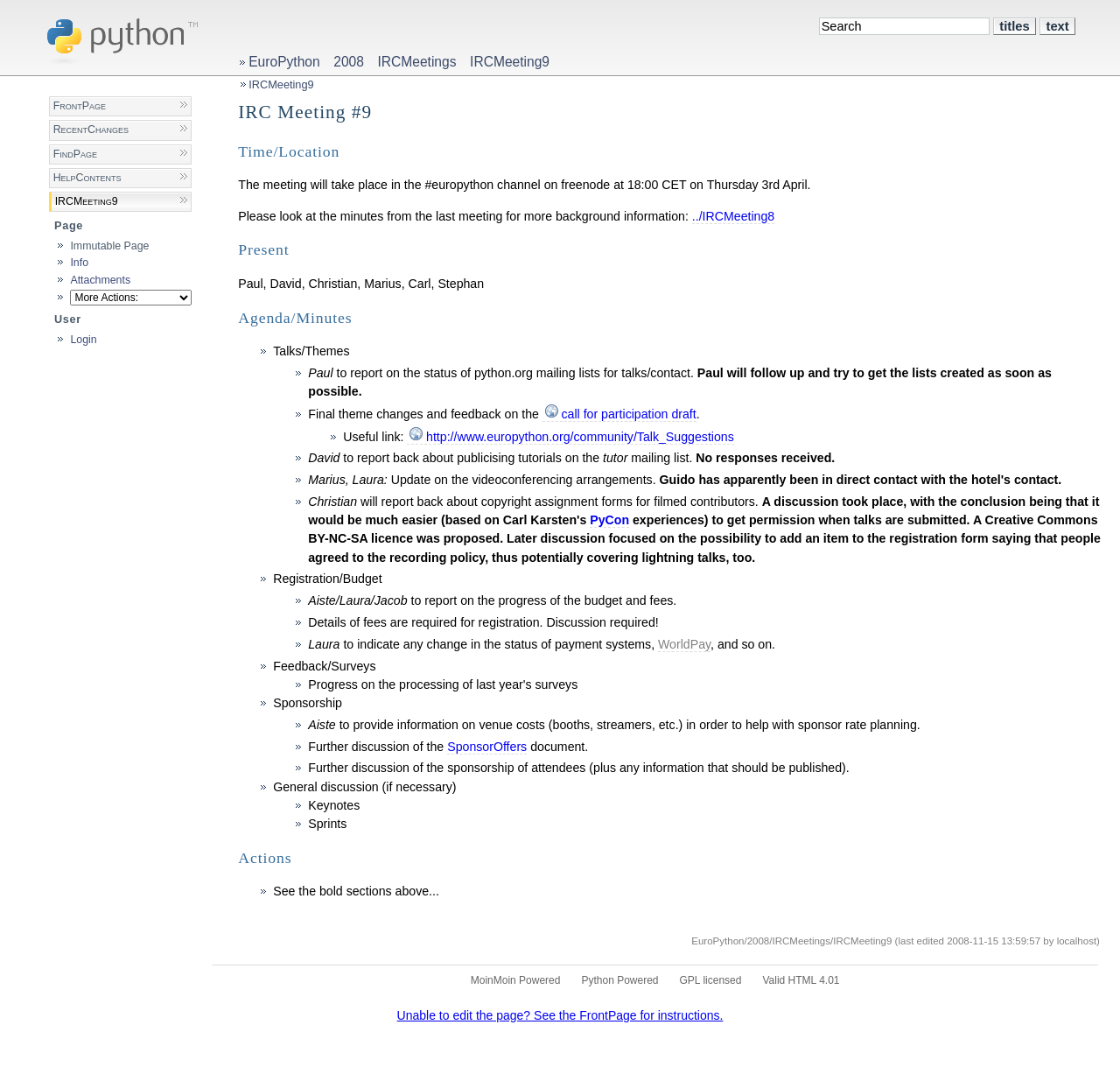Identify the bounding box of the UI element described as follows: "Valid HTML 4.01". Provide the coordinates as four float numbers in the range of 0 to 1 [left, top, right, bottom].

[0.681, 0.901, 0.75, 0.912]